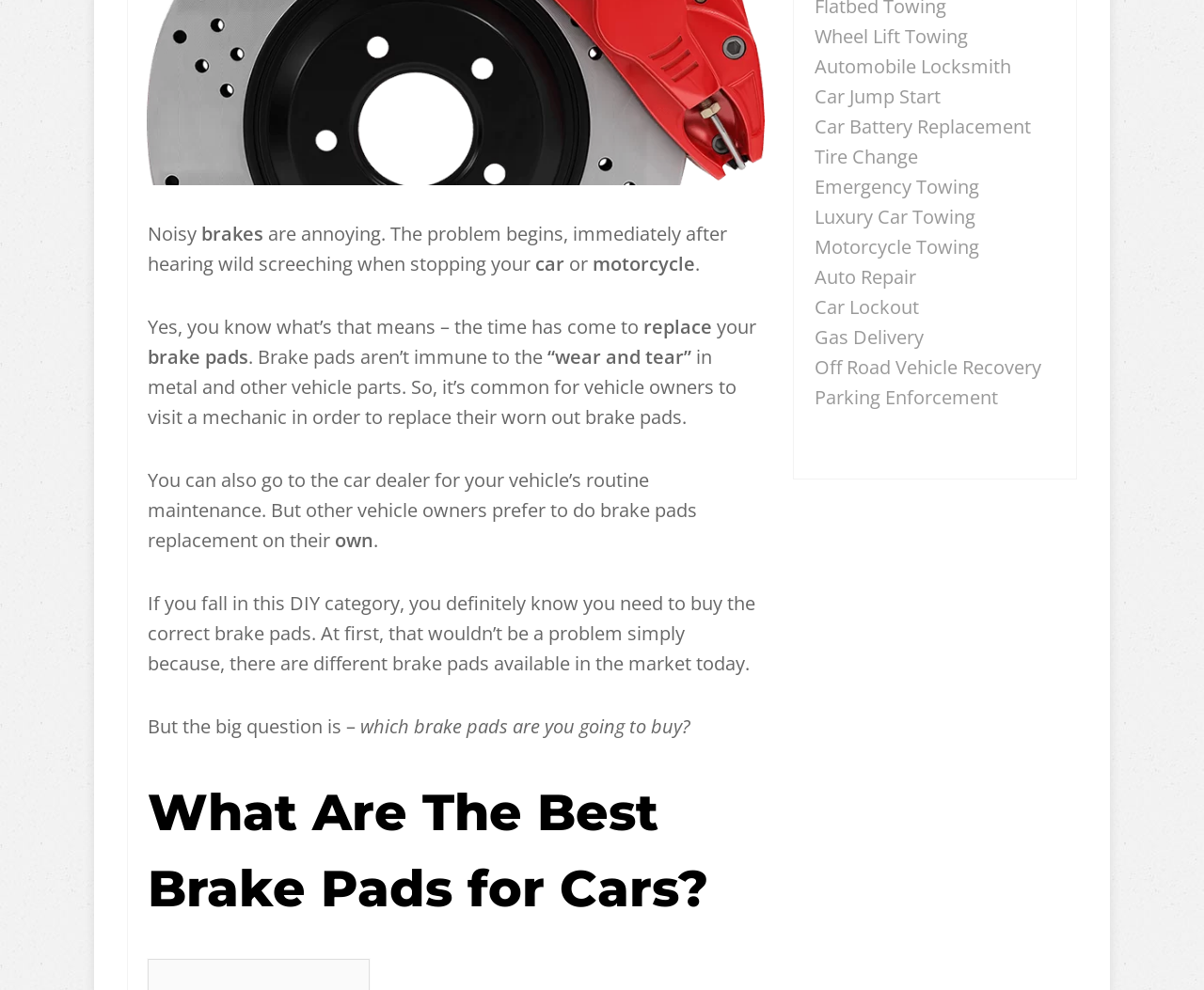Determine the bounding box for the UI element as described: "Car Battery Replacement". The coordinates should be represented as four float numbers between 0 and 1, formatted as [left, top, right, bottom].

[0.677, 0.114, 0.856, 0.14]